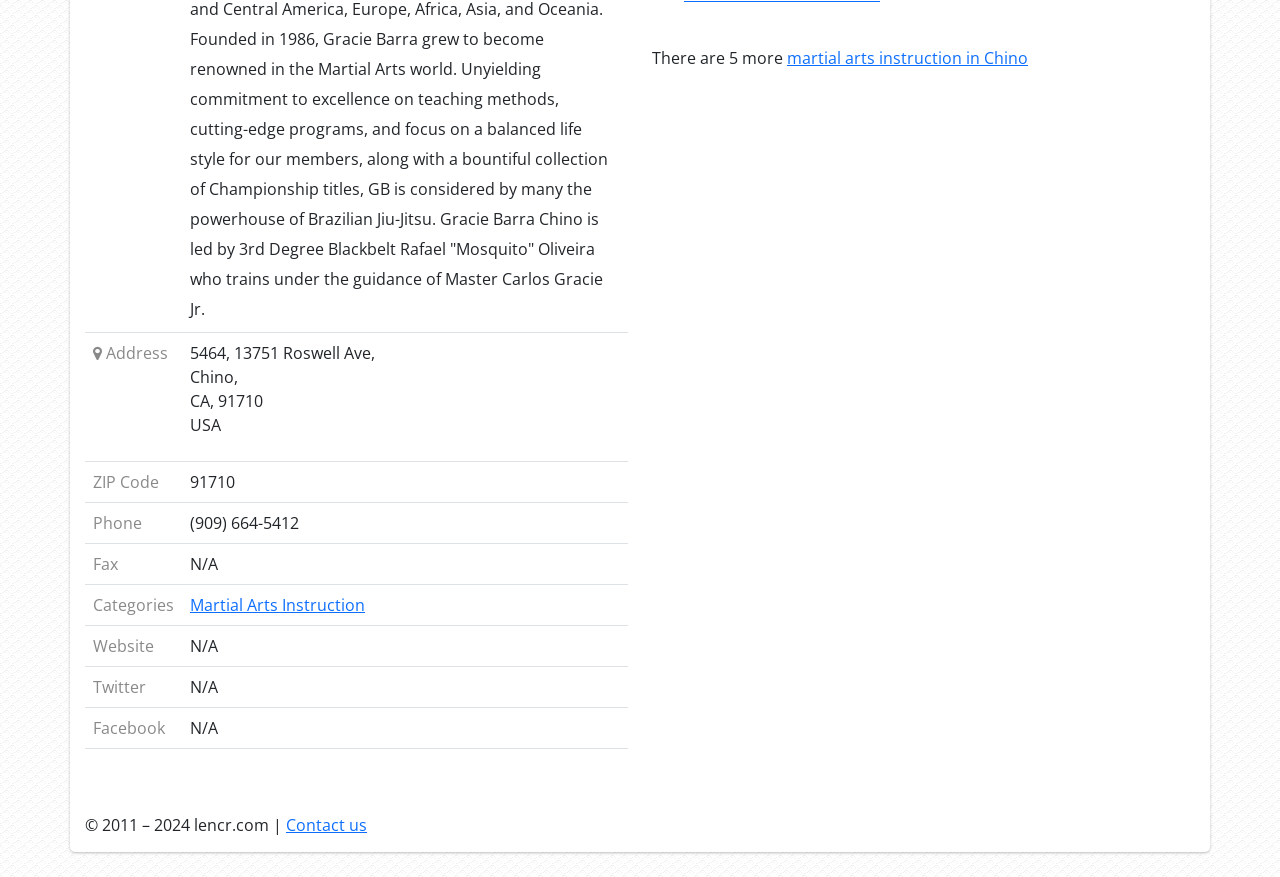Show the bounding box coordinates for the HTML element described as: "Martial Arts Instruction".

[0.148, 0.677, 0.285, 0.702]